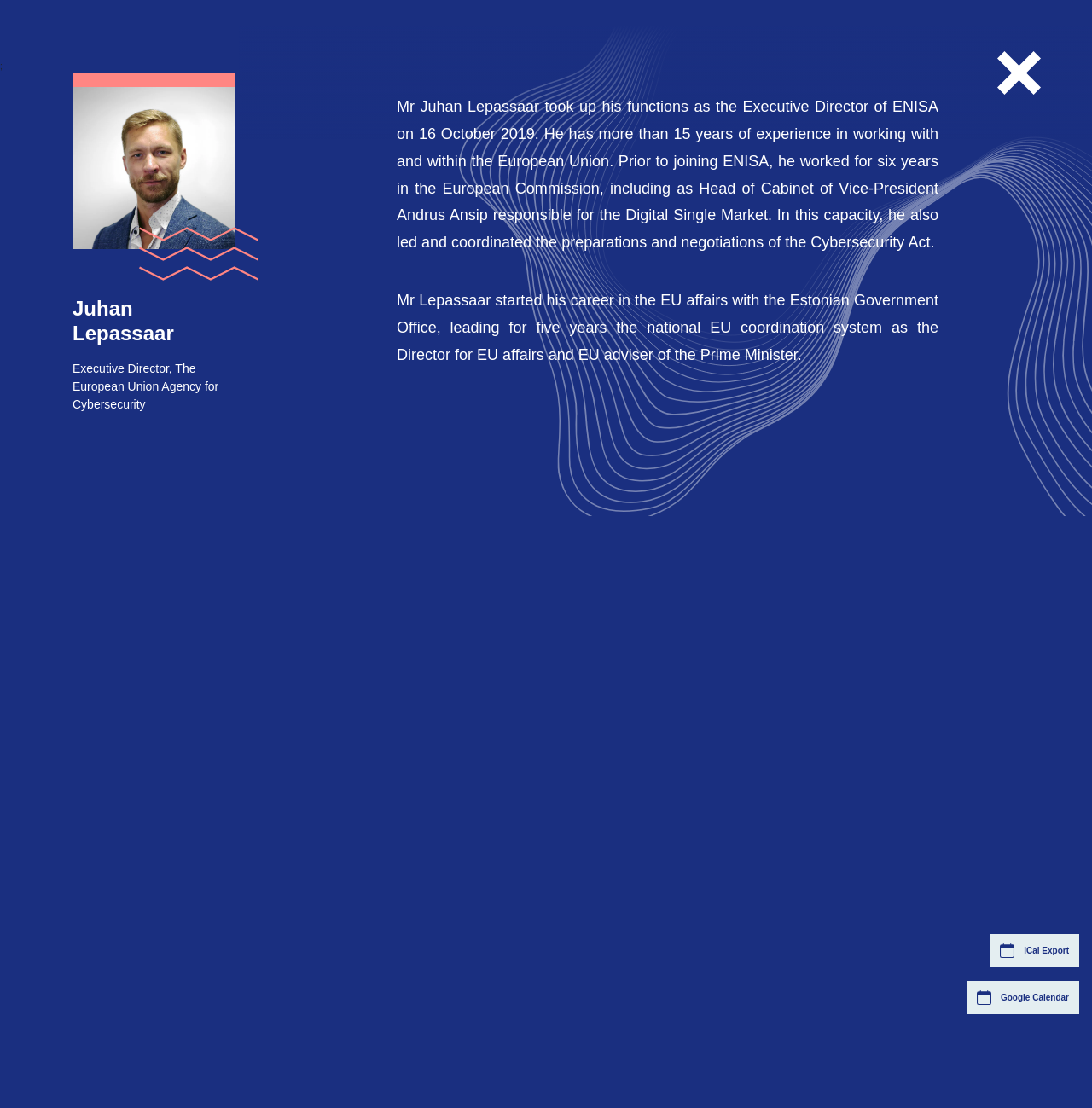What is the position Juhan Lepassaar held in the European Commission?
Look at the webpage screenshot and answer the question with a detailed explanation.

I found this answer by reading the text that mentions 'He worked for six years in the European Commission, including as Head of Cabinet of Vice-President Andrus Ansip responsible for the Digital Single Market'.